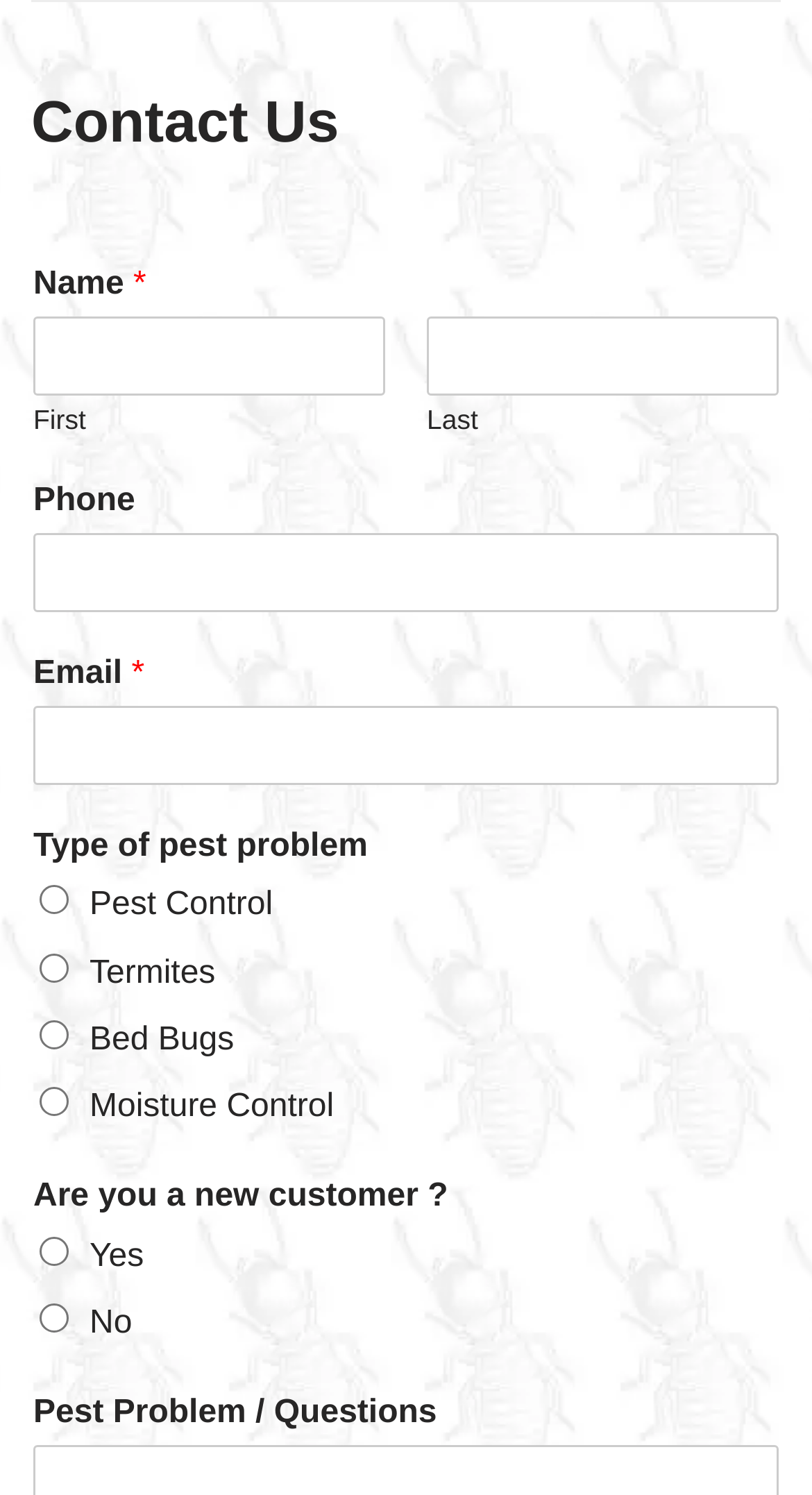Analyze the image and provide a detailed answer to the question: What is the required information for the name field?

Based on the webpage, the 'Name' field is required and consists of two subfields: 'Name * First' and 'Last', indicating that both first and last names are required.